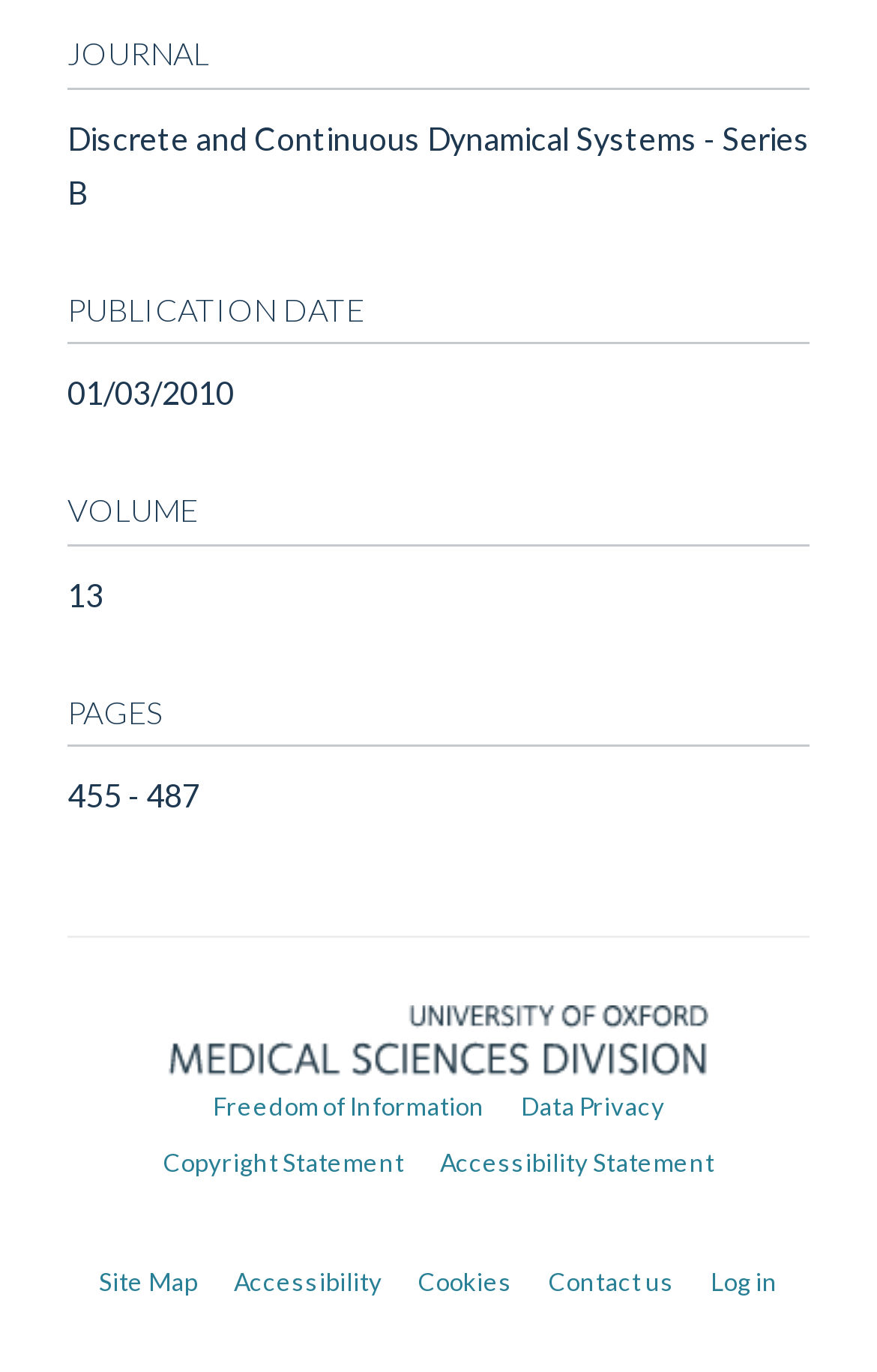Determine the bounding box coordinates of the section to be clicked to follow the instruction: "View journal information". The coordinates should be given as four float numbers between 0 and 1, formatted as [left, top, right, bottom].

[0.077, 0.023, 0.923, 0.065]